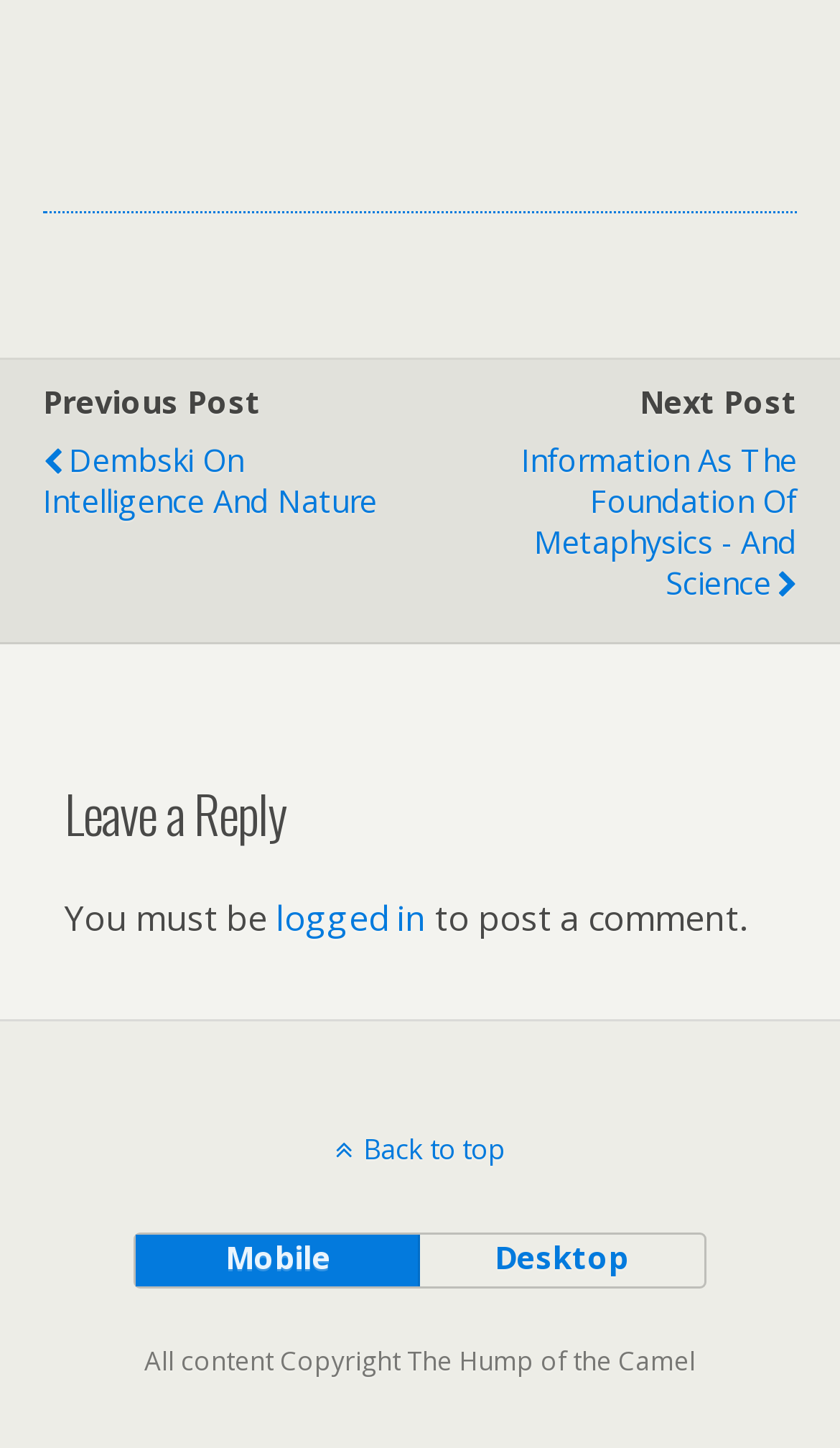What is the previous post about?
Based on the visual information, provide a detailed and comprehensive answer.

I found the link 'Dembski On Intelligence And Nature' next to the 'Previous Post' text, which suggests that the previous post is about Dembski's views on intelligence and nature.